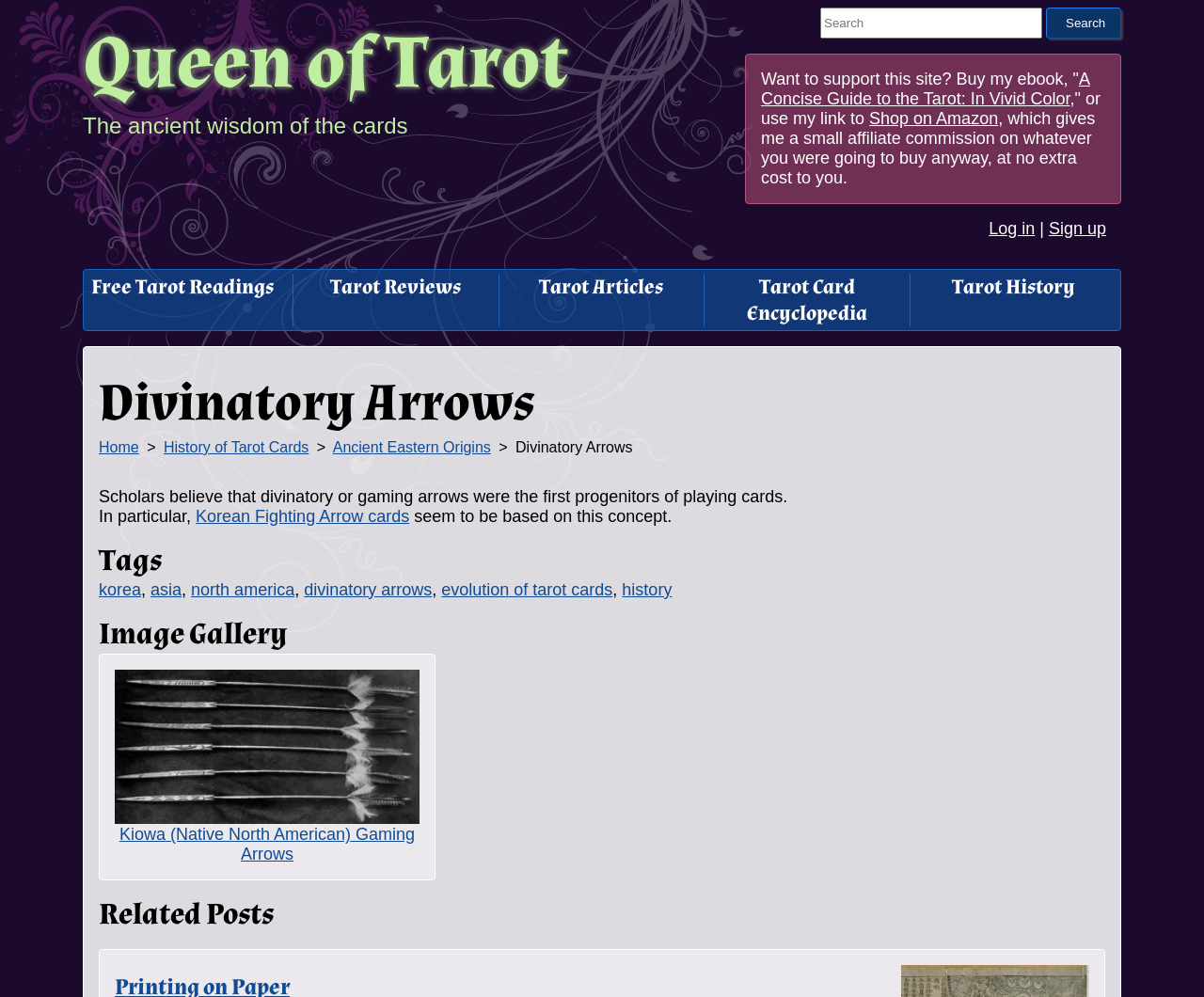Determine the bounding box coordinates of the clickable region to execute the instruction: "Search for a term on this site". The coordinates should be four float numbers between 0 and 1, denoted as [left, top, right, bottom].

[0.681, 0.008, 0.866, 0.039]